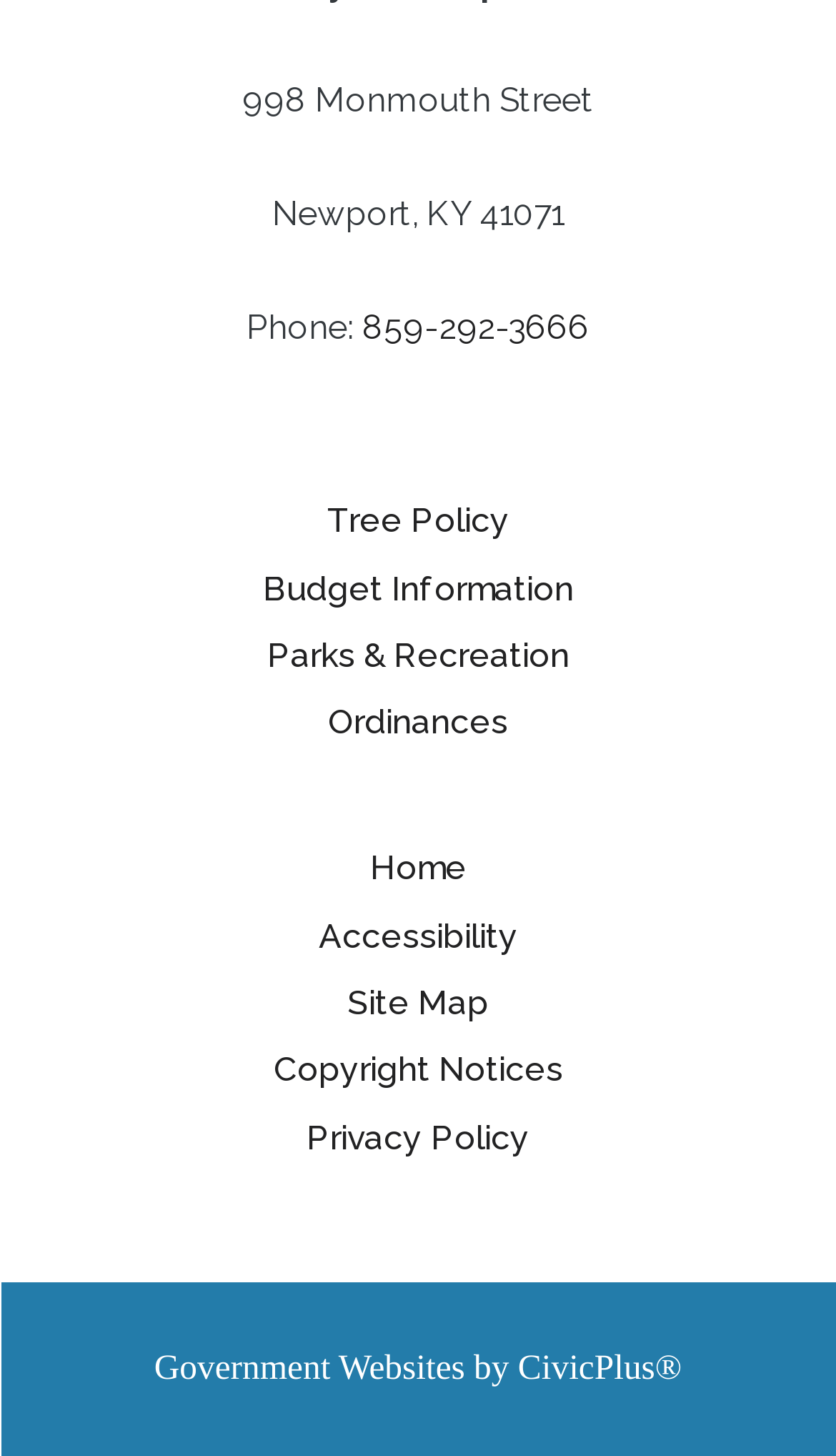How many links are in the second 'Quick Links' region?
Using the image, respond with a single word or phrase.

5